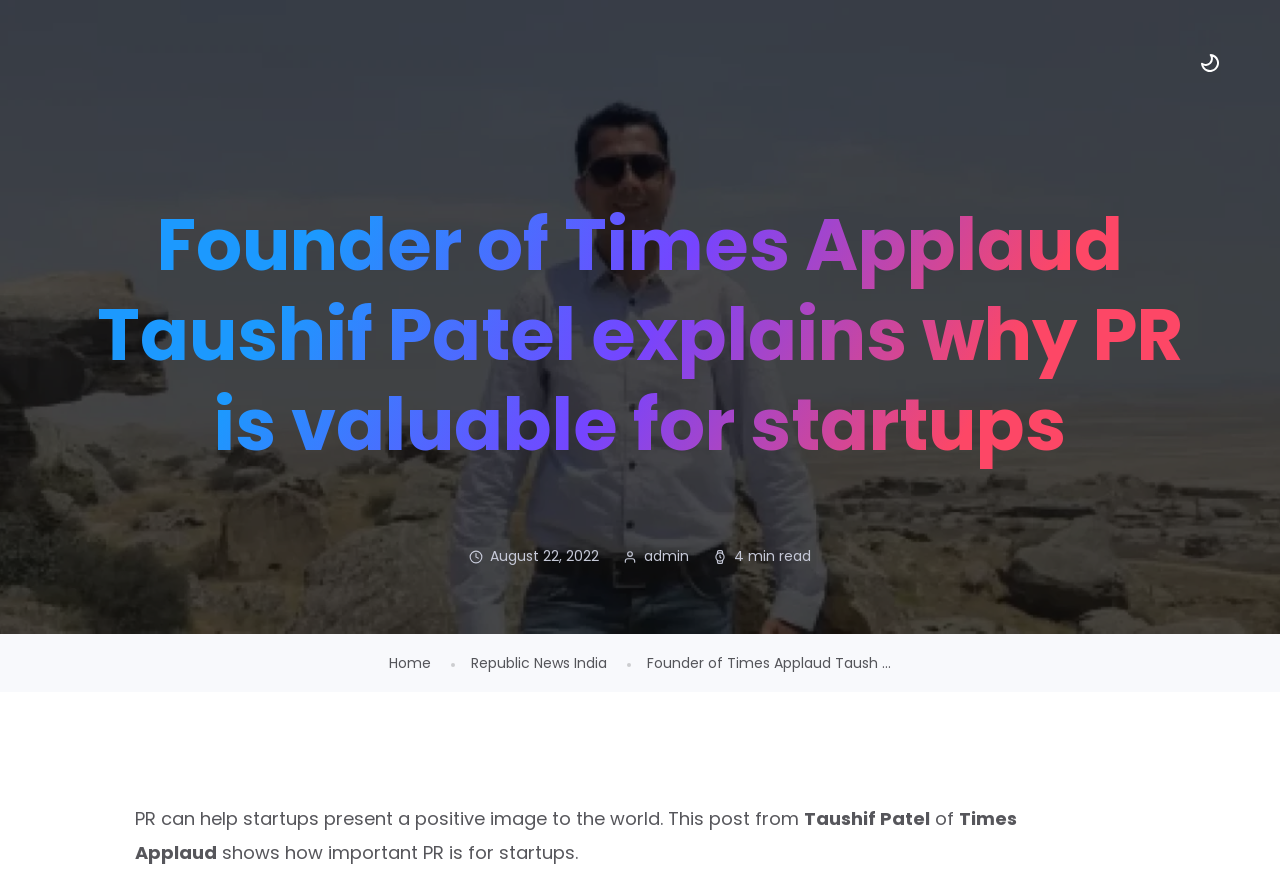What is the image above the article title?
Look at the screenshot and respond with one word or a short phrase.

Vector Images